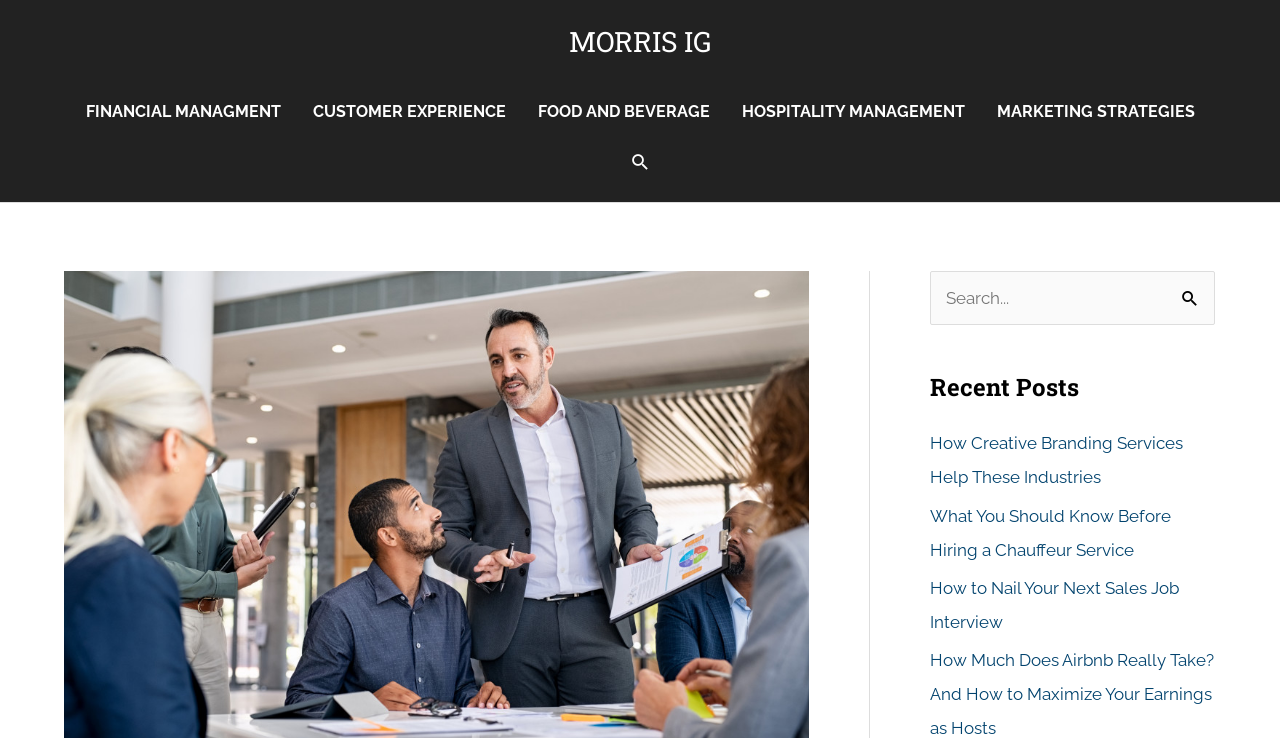Locate the bounding box coordinates of the area that needs to be clicked to fulfill the following instruction: "Go to HOSPITALITY MANAGEMENT page". The coordinates should be in the format of four float numbers between 0 and 1, namely [left, top, right, bottom].

[0.567, 0.104, 0.766, 0.201]